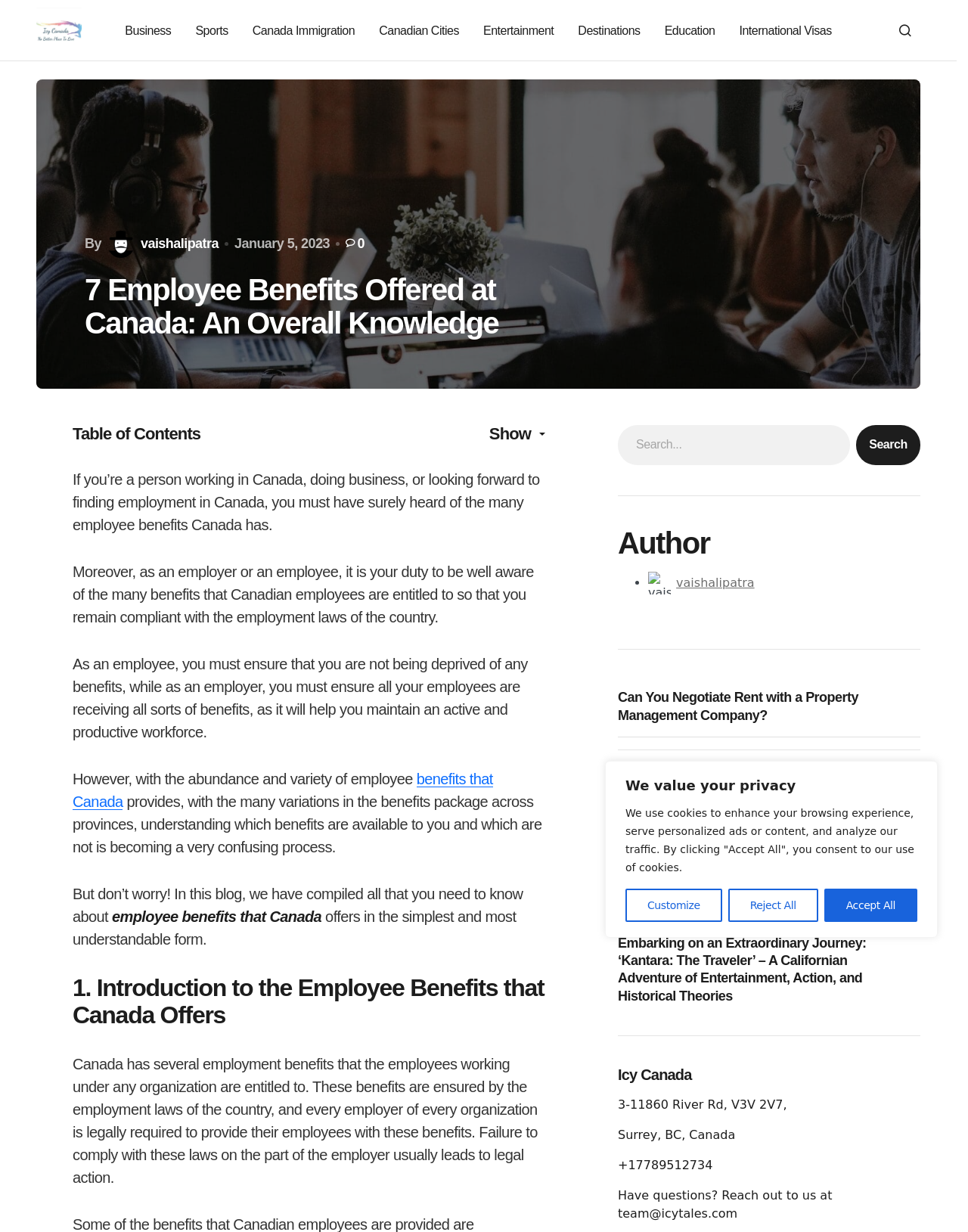Please specify the bounding box coordinates of the clickable section necessary to execute the following command: "Contact Icy Canada through email".

[0.638, 0.964, 0.86, 0.991]